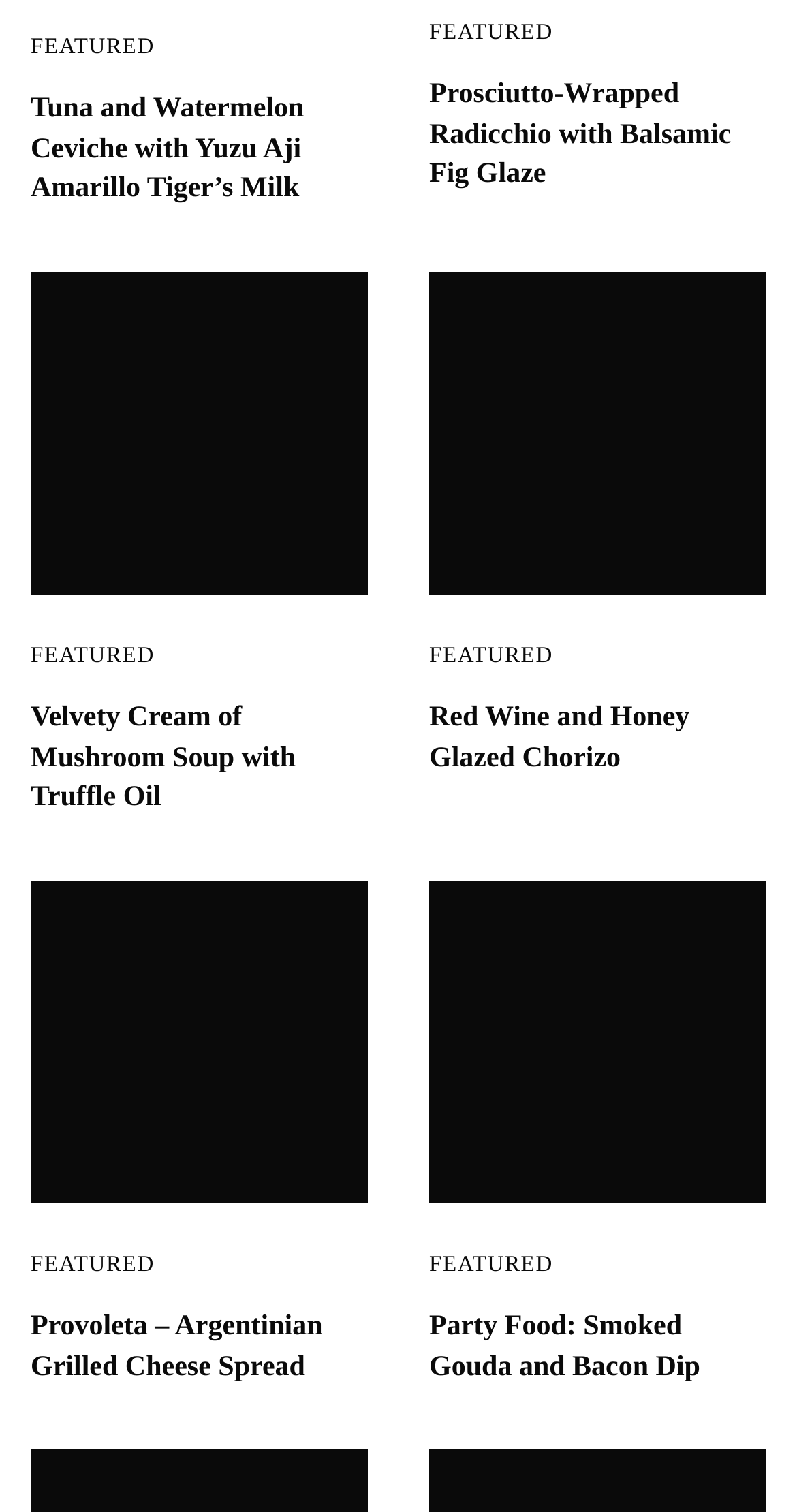Please identify the bounding box coordinates of the element's region that needs to be clicked to fulfill the following instruction: "View Tuna and Watermelon Ceviche with Yuzu Aji Amarillo Tiger’s Milk recipe". The bounding box coordinates should consist of four float numbers between 0 and 1, i.e., [left, top, right, bottom].

[0.038, 0.059, 0.462, 0.139]